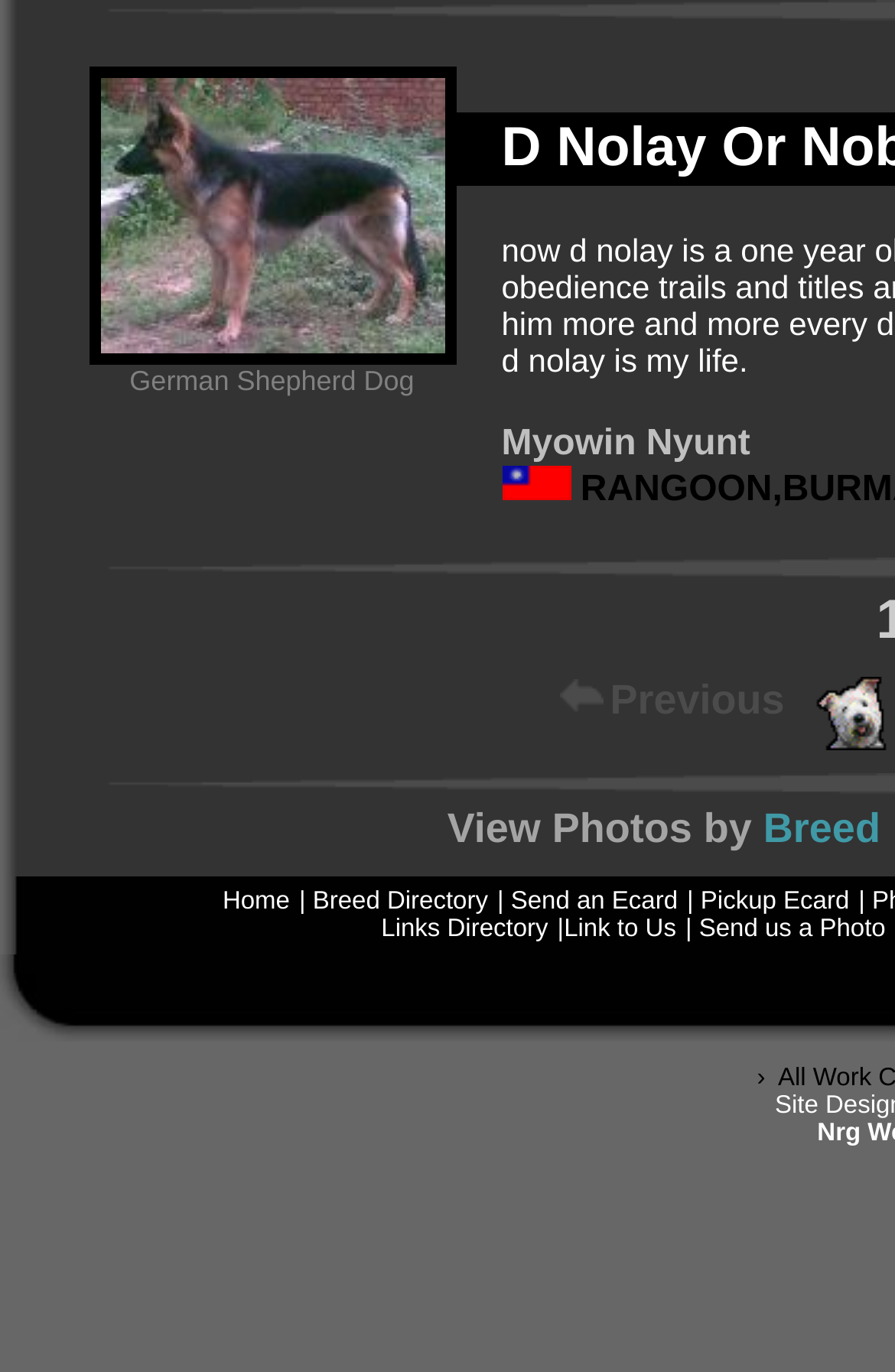What is the breed of dog shown?
Look at the image and respond with a one-word or short phrase answer.

German Shepherd